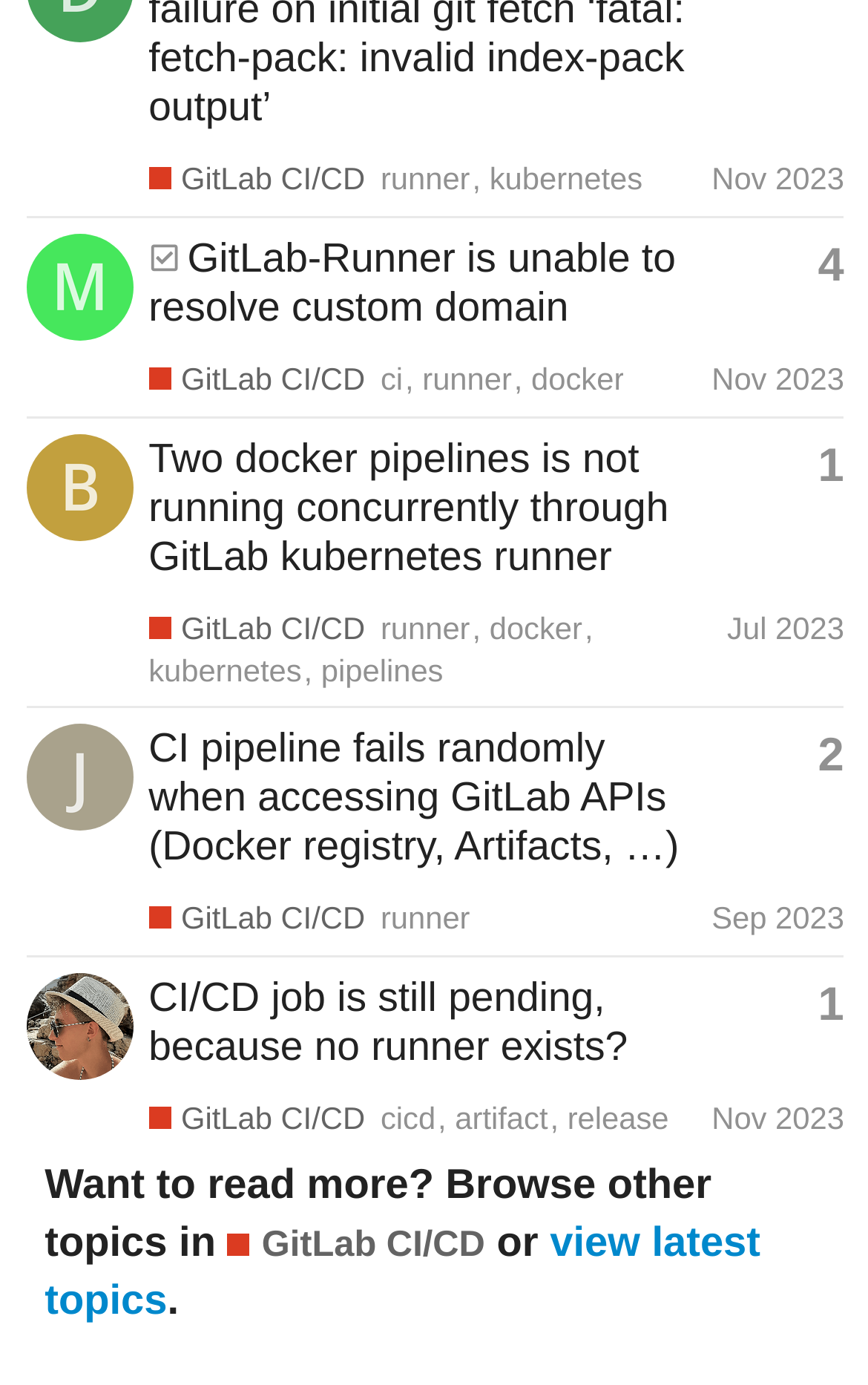Determine the bounding box coordinates of the clickable area required to perform the following instruction: "Browse topics with tag runner". The coordinates should be represented as four float numbers between 0 and 1: [left, top, right, bottom].

[0.438, 0.115, 0.564, 0.142]